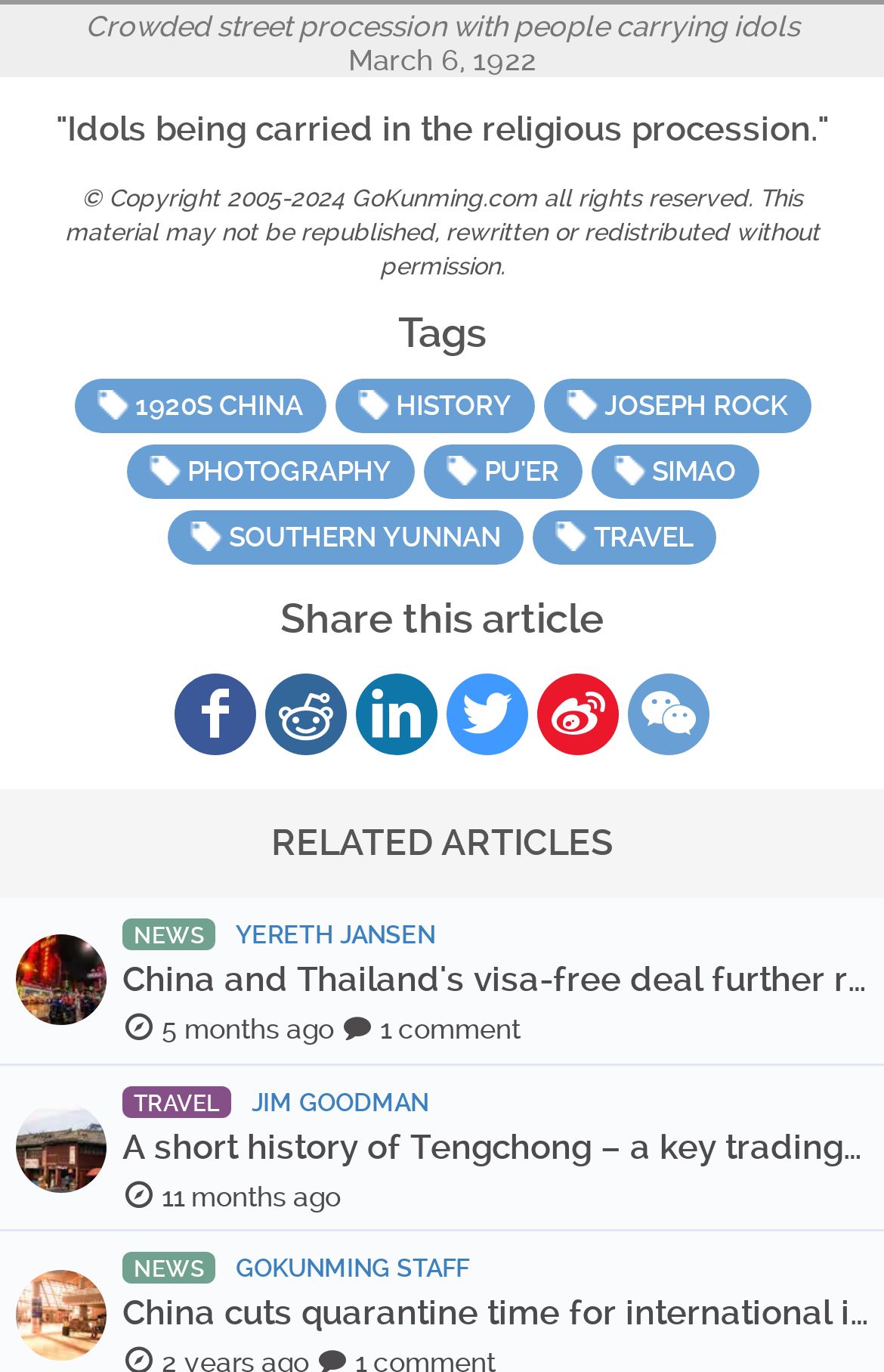Please find the bounding box for the UI component described as follows: "Joseph Rock".

[0.614, 0.277, 0.917, 0.316]